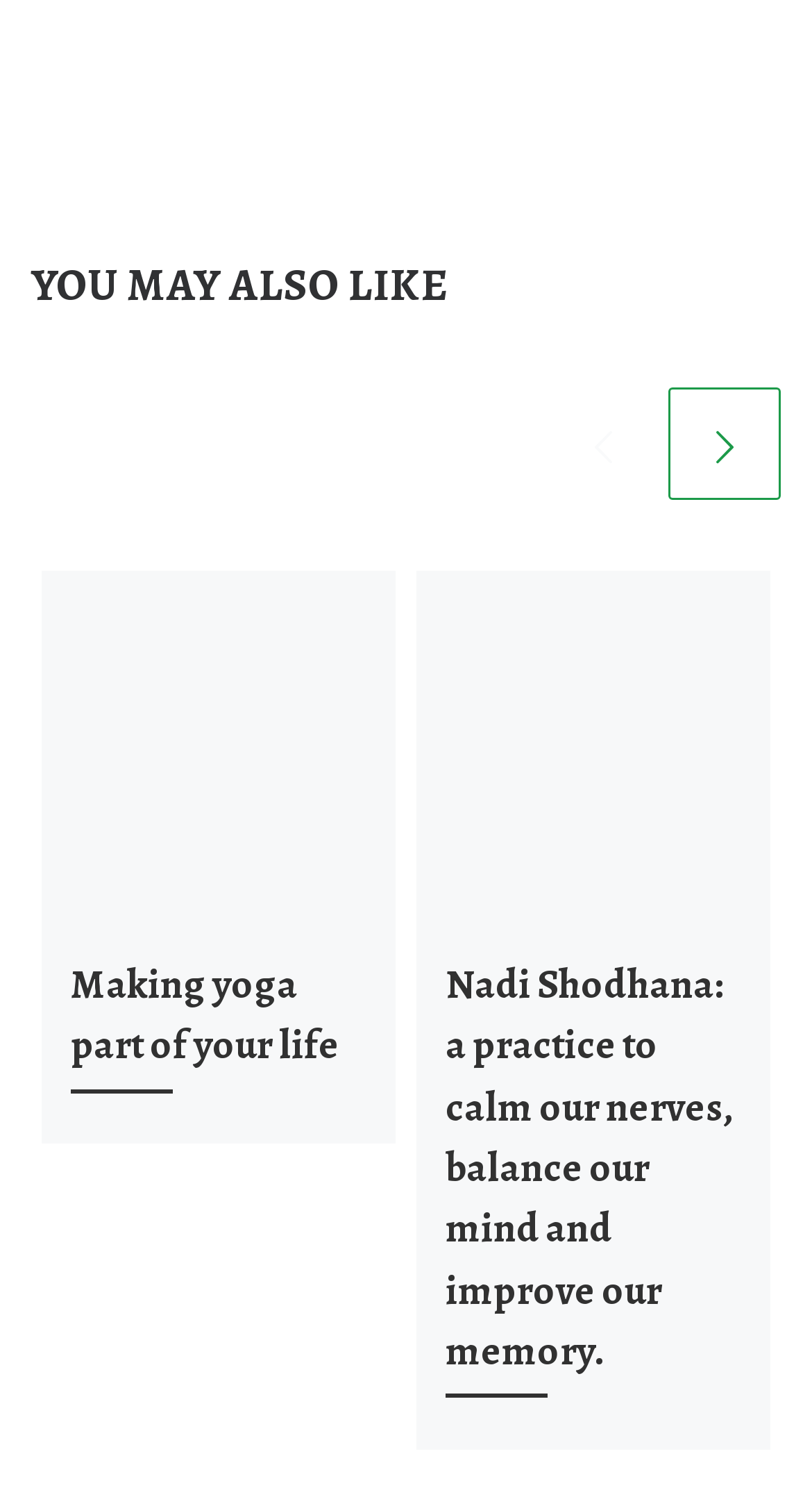Respond to the following question using a concise word or phrase: 
How many articles are on this webpage?

2